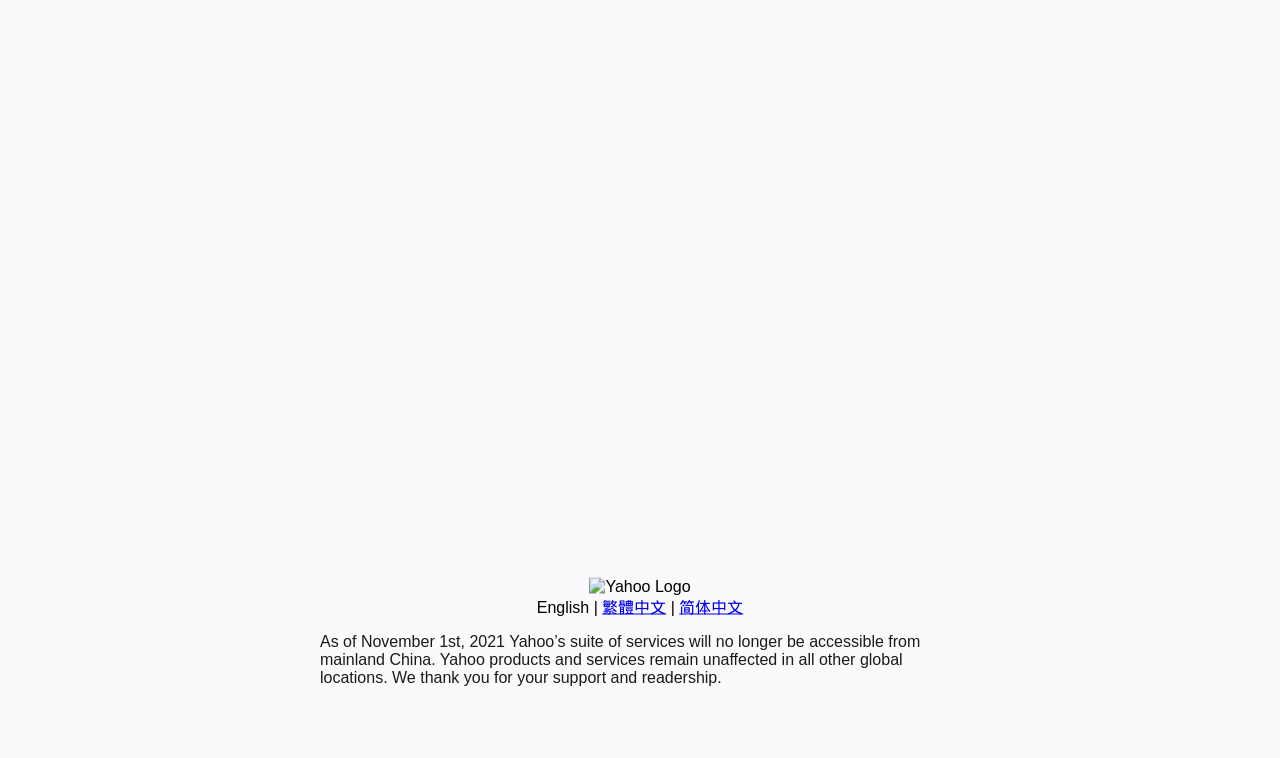Please determine the bounding box of the UI element that matches this description: Members / Associates. The coordinates should be given as (top-left x, top-left y, bottom-right x, bottom-right y), with all values between 0 and 1.

None